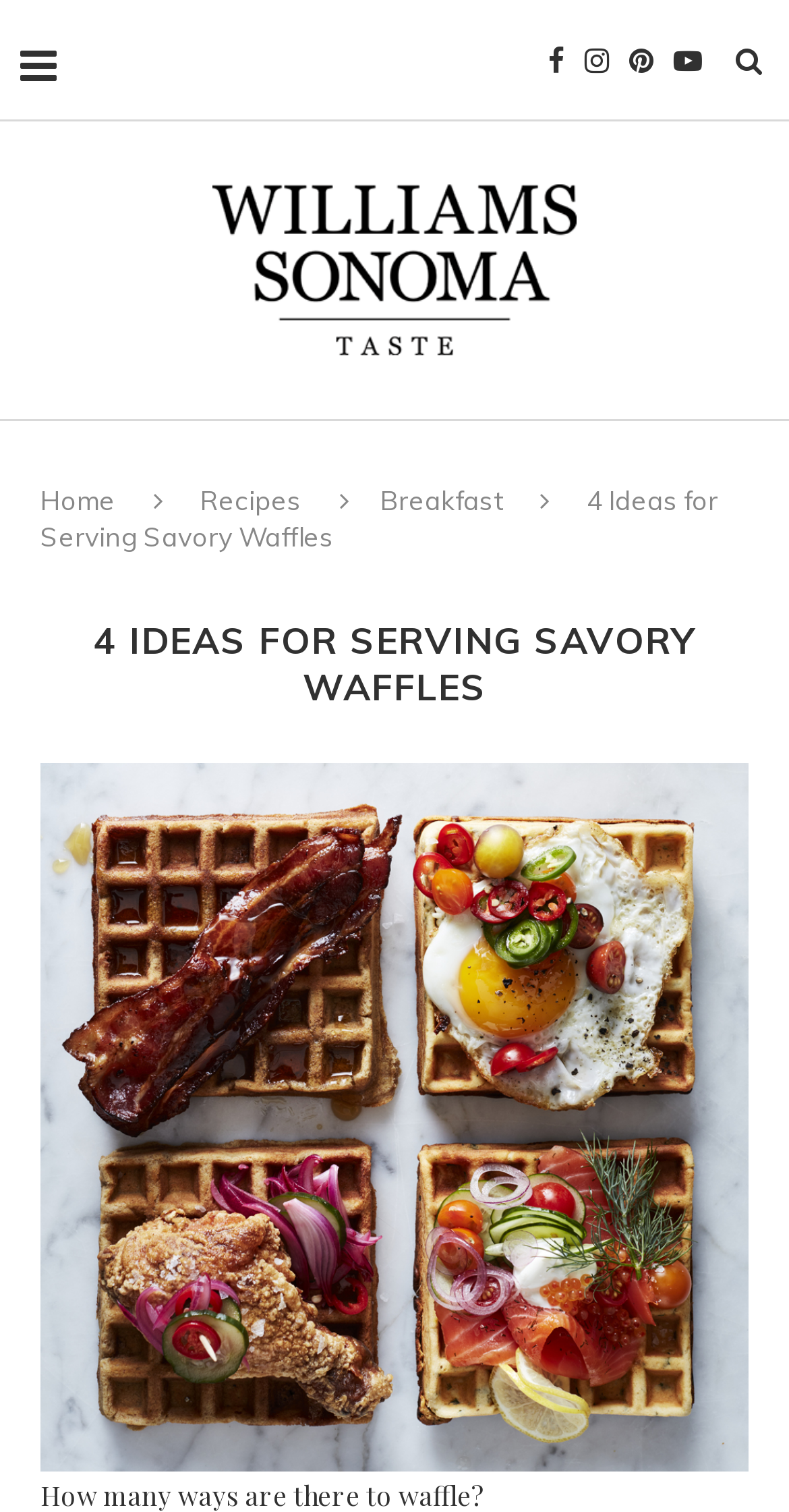Please specify the bounding box coordinates in the format (top-left x, top-left y, bottom-right x, bottom-right y), with all values as floating point numbers between 0 and 1. Identify the bounding box of the UI element described by: alt="Williams-Sonoma Taste"

[0.269, 0.12, 0.731, 0.237]